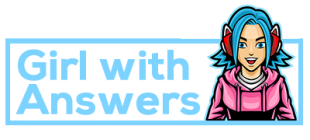Answer the question with a single word or phrase: 
What is the color of the background outline?

Light blue